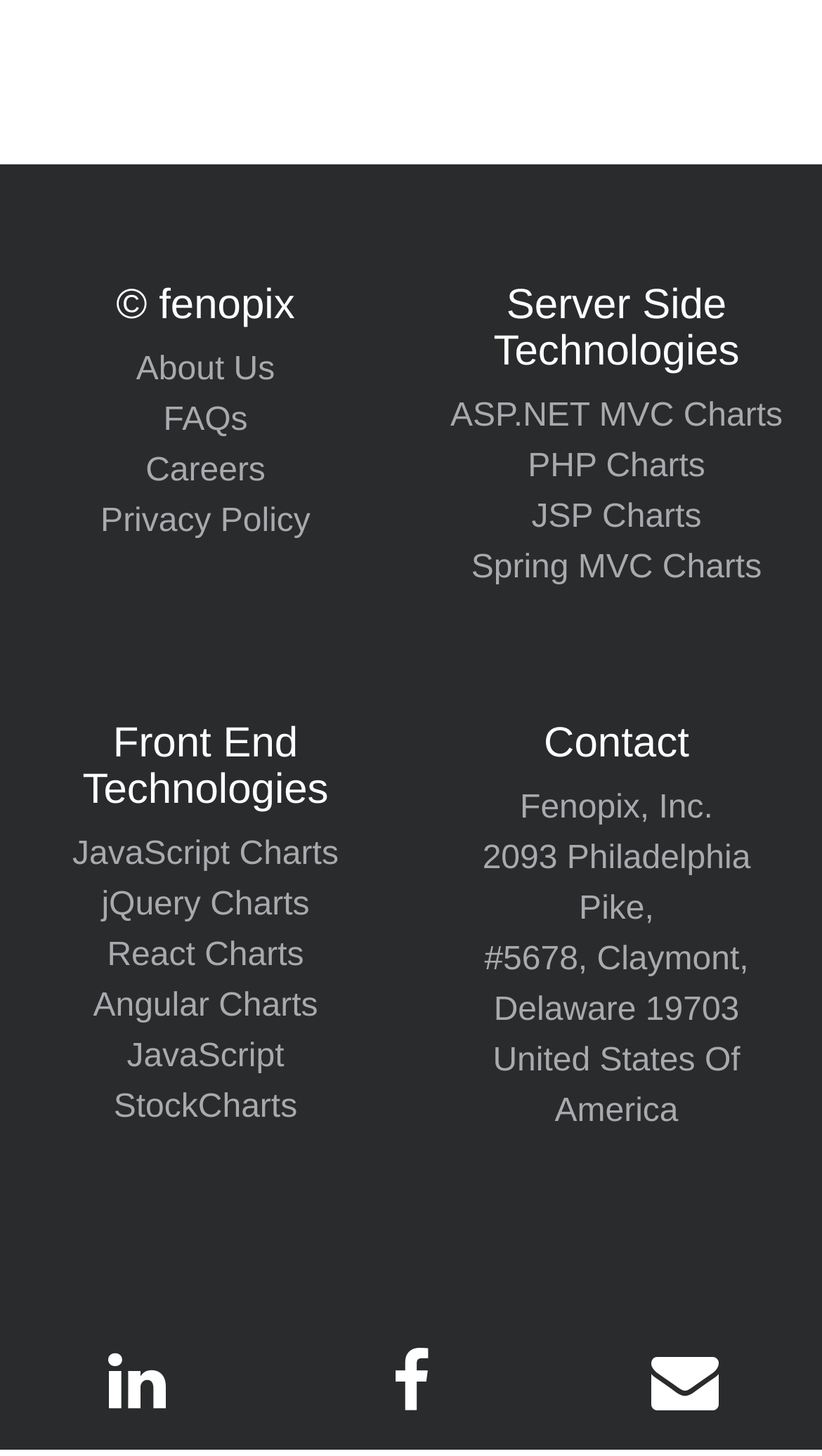Determine the bounding box coordinates of the clickable region to follow the instruction: "Contact us through email".

[0.792, 0.926, 0.874, 0.977]